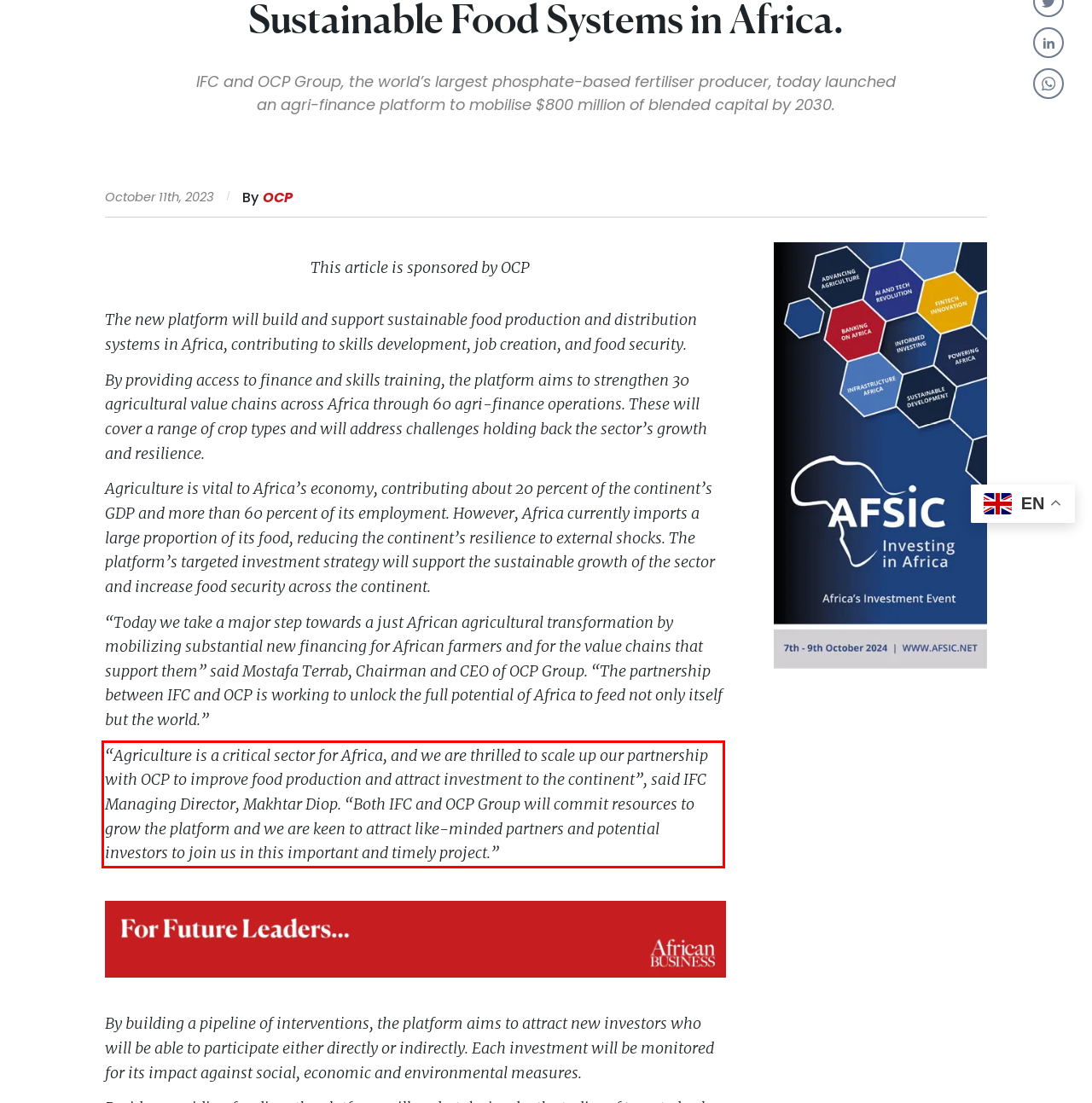Examine the webpage screenshot and use OCR to recognize and output the text within the red bounding box.

“Agriculture is a critical sector for Africa, and we are thrilled to scale up our partnership with OCP to improve food production and attract investment to the continent”, said IFC Managing Director, Makhtar Diop. “Both IFC and OCP Group will commit resources to grow the platform and we are keen to attract like-minded partners and potential investors to join us in this important and timely project.”